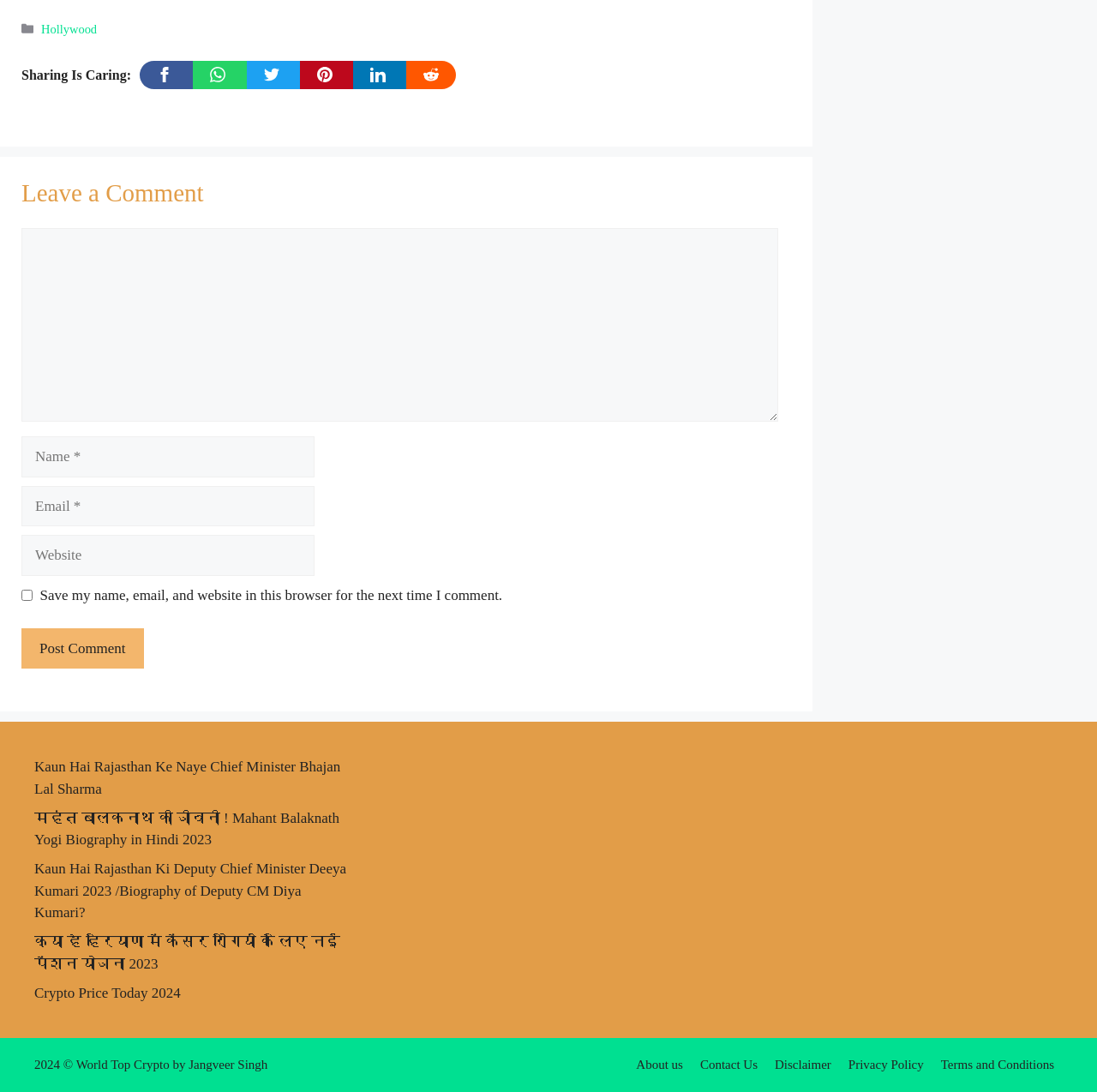Please find the bounding box coordinates for the clickable element needed to perform this instruction: "Enter a comment".

[0.02, 0.209, 0.709, 0.386]